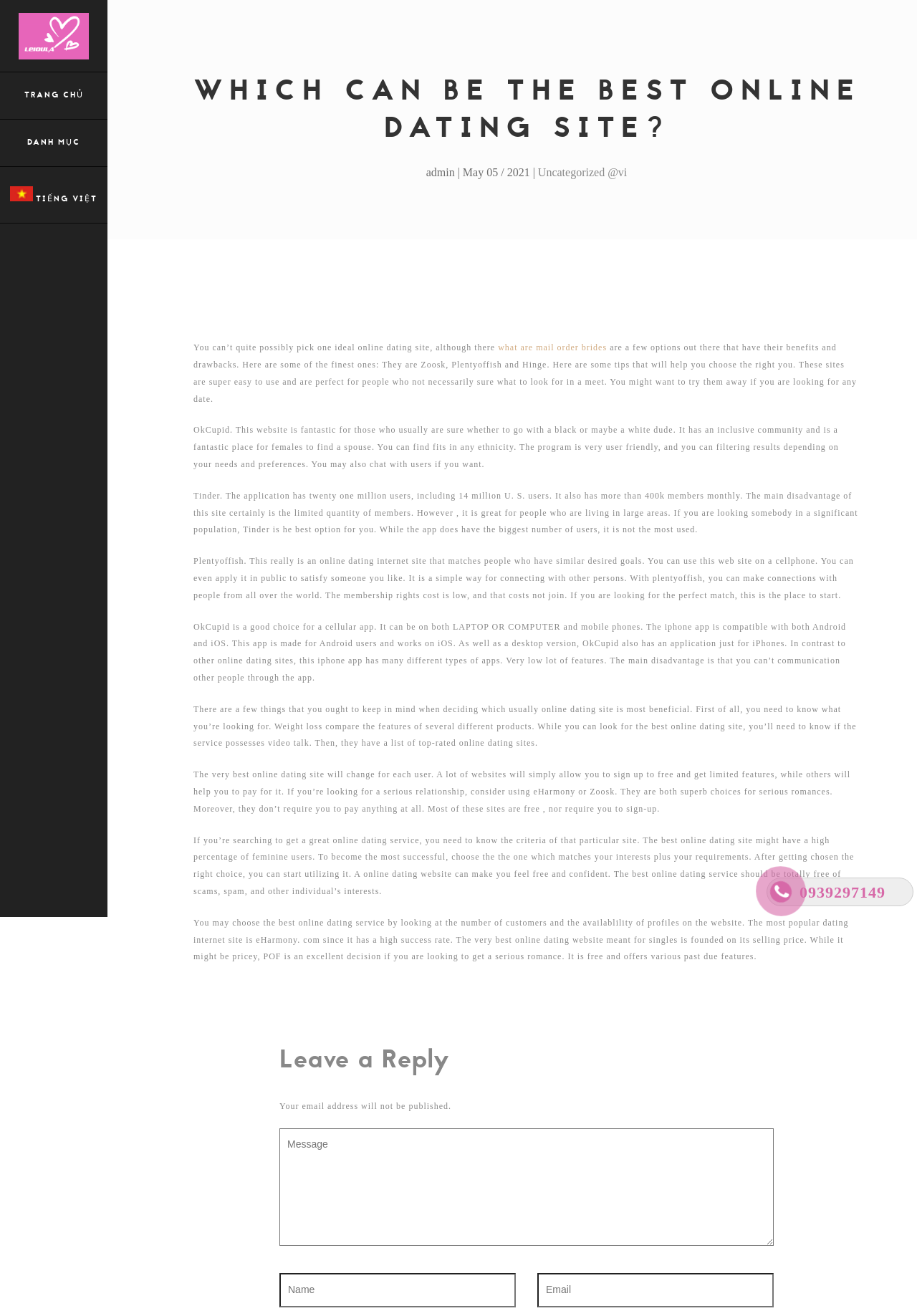Please provide a one-word or phrase answer to the question: 
What is the purpose of the webpage?

To help choose the right online dating site